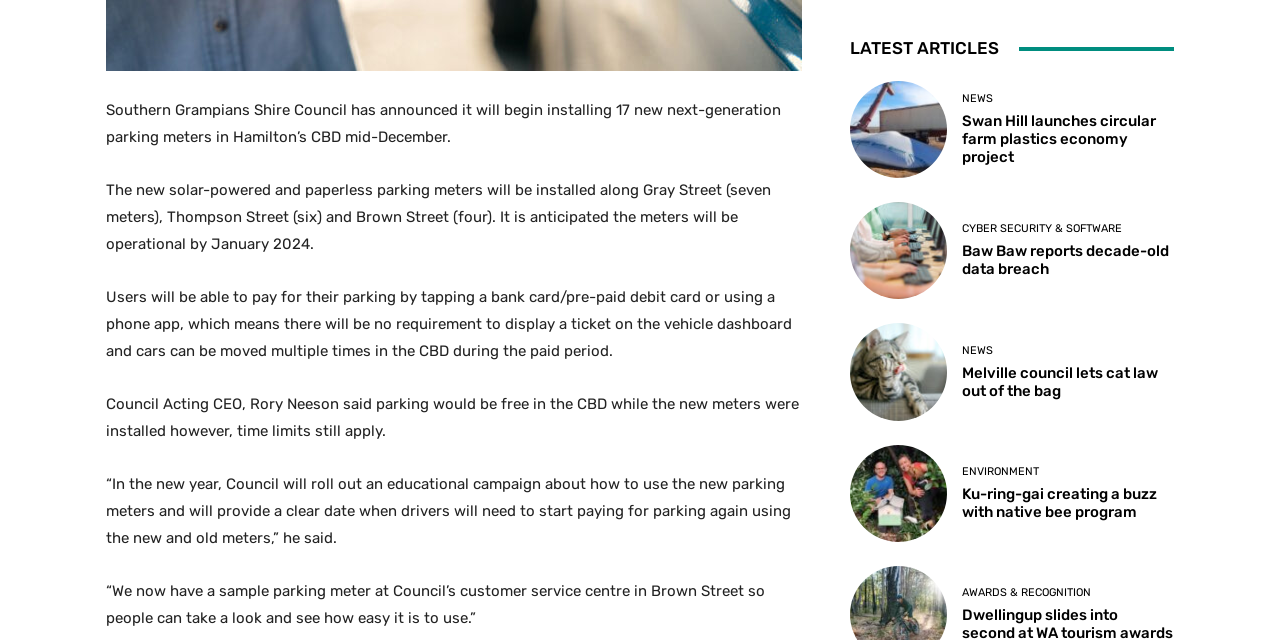Please identify the bounding box coordinates of the element's region that I should click in order to complete the following instruction: "View awards and recognition". The bounding box coordinates consist of four float numbers between 0 and 1, i.e., [left, top, right, bottom].

[0.752, 0.917, 0.852, 0.934]